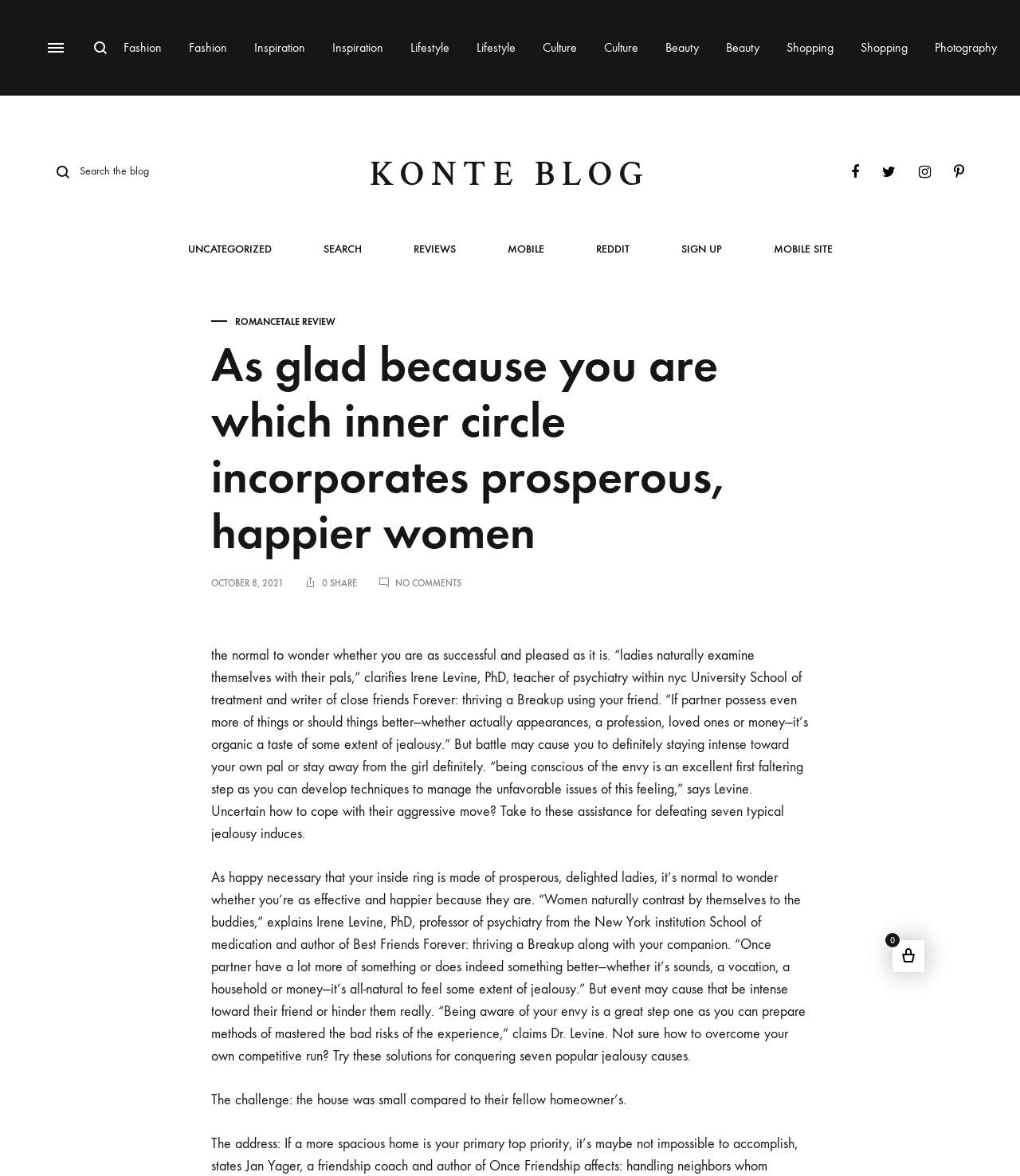Bounding box coordinates are specified in the format (top-left x, top-left y, bottom-right x, bottom-right y). All values are floating point numbers bounded between 0 and 1. Please provide the bounding box coordinate of the region this sentence describes: elf bar optom

[0.903, 0.152, 0.96, 0.167]